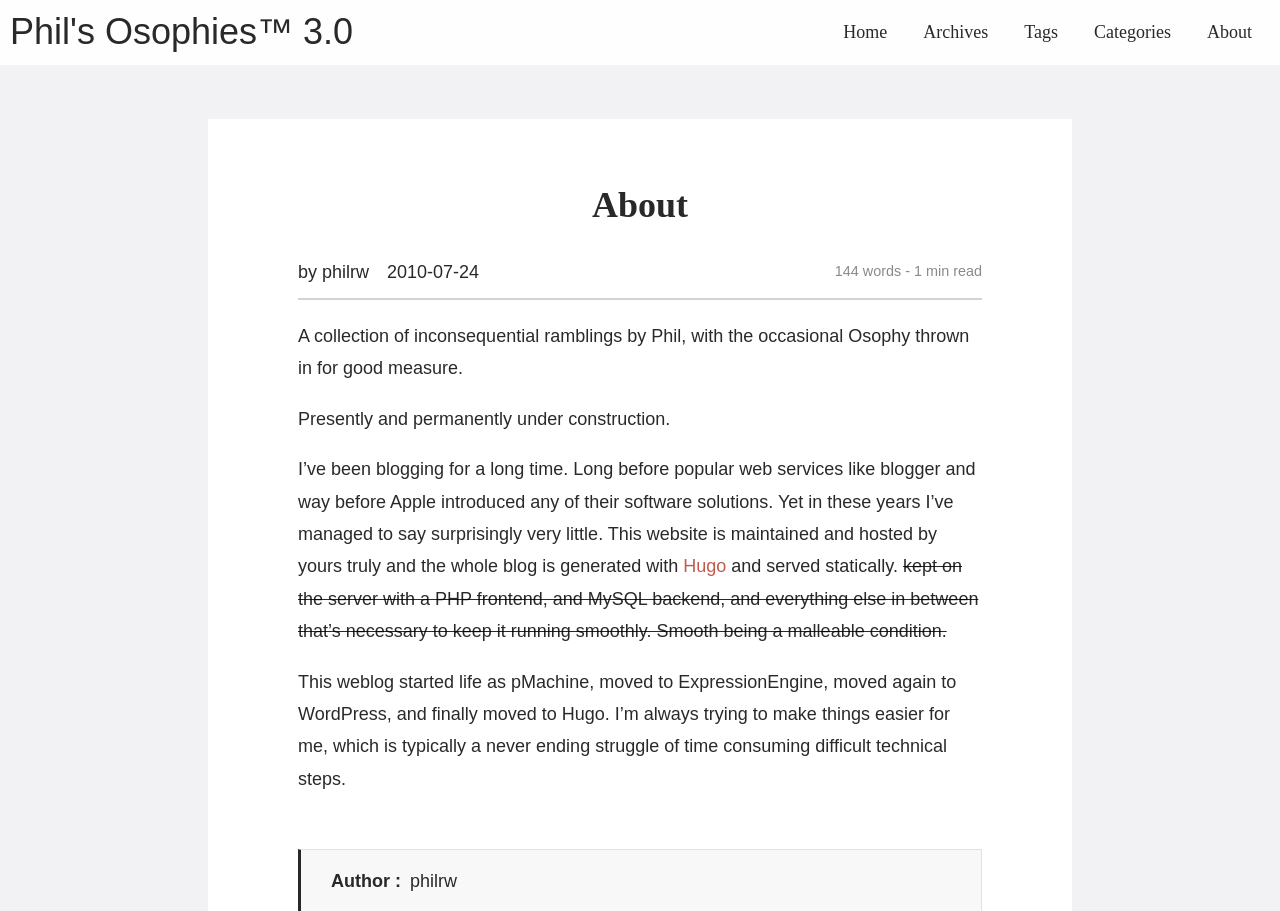How many words are in the first post?
Please analyze the image and answer the question with as much detail as possible.

The text on the page says '144 words - 1 min read' next to the first post. Therefore, the first post contains 144 words.